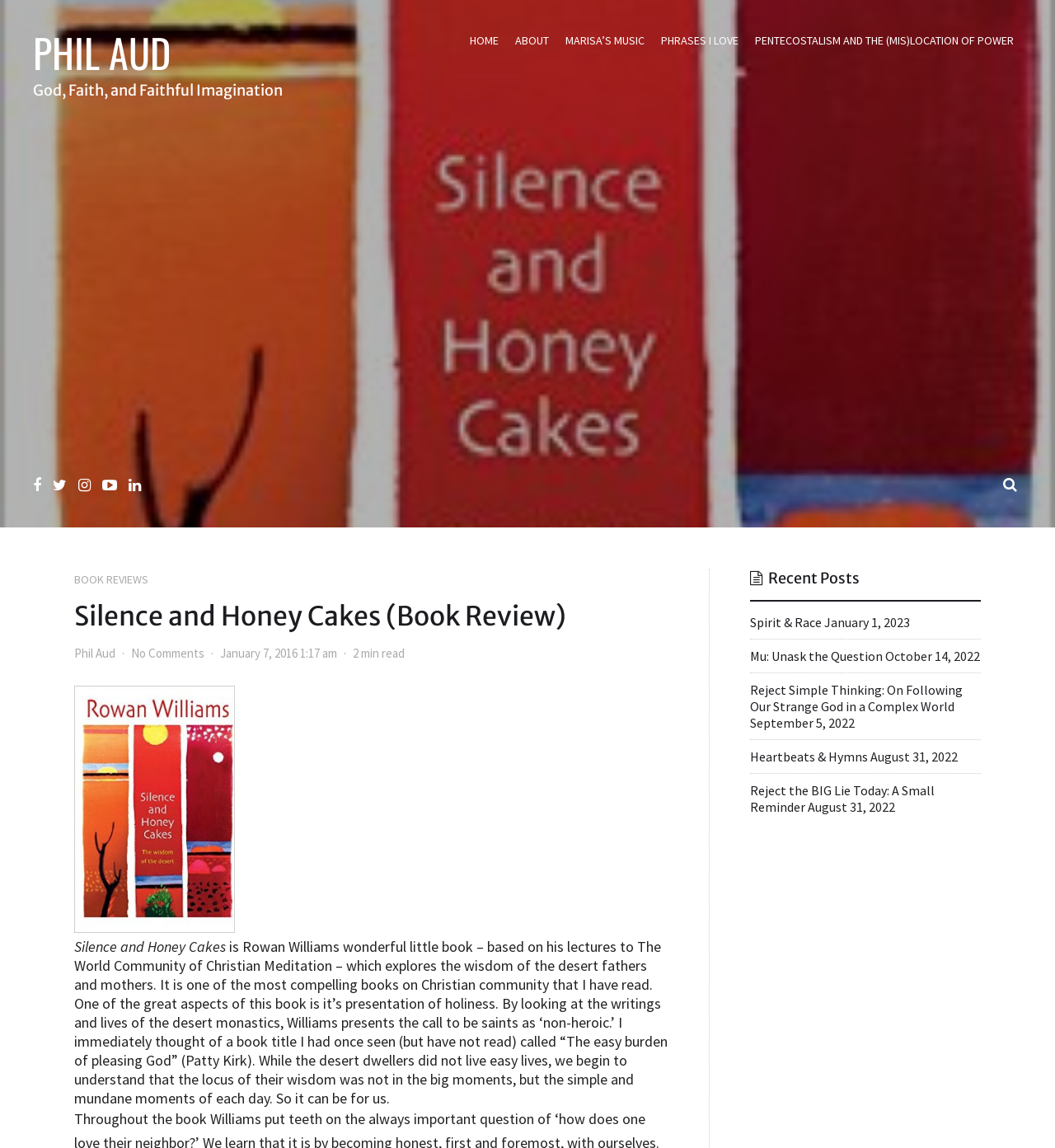Bounding box coordinates are specified in the format (top-left x, top-left y, bottom-right x, bottom-right y). All values are floating point numbers bounded between 0 and 1. Please provide the bounding box coordinate of the region this sentence describes: Phil Aud

[0.07, 0.562, 0.109, 0.576]